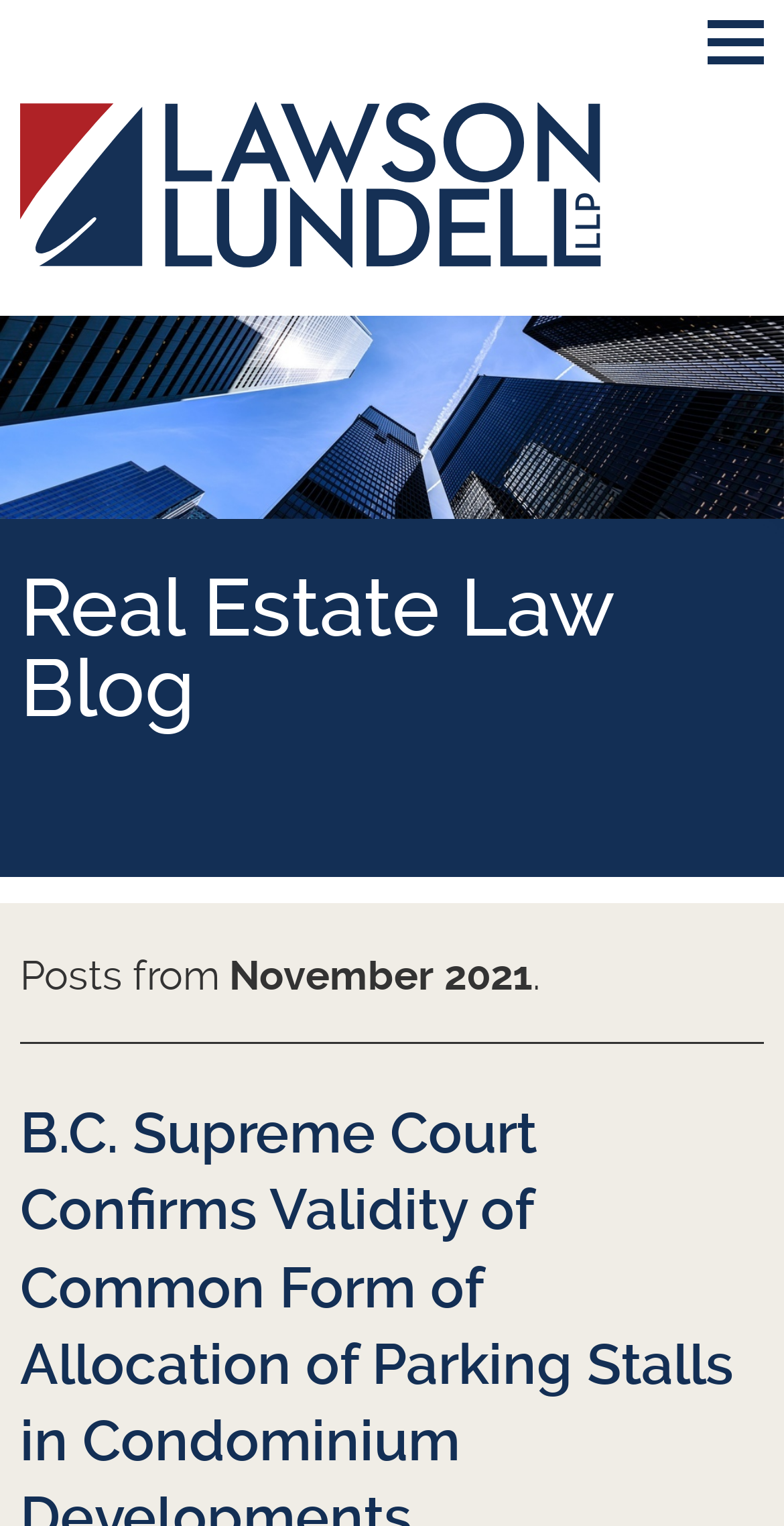Can you find and provide the main heading text of this webpage?

Real Estate Law Blog